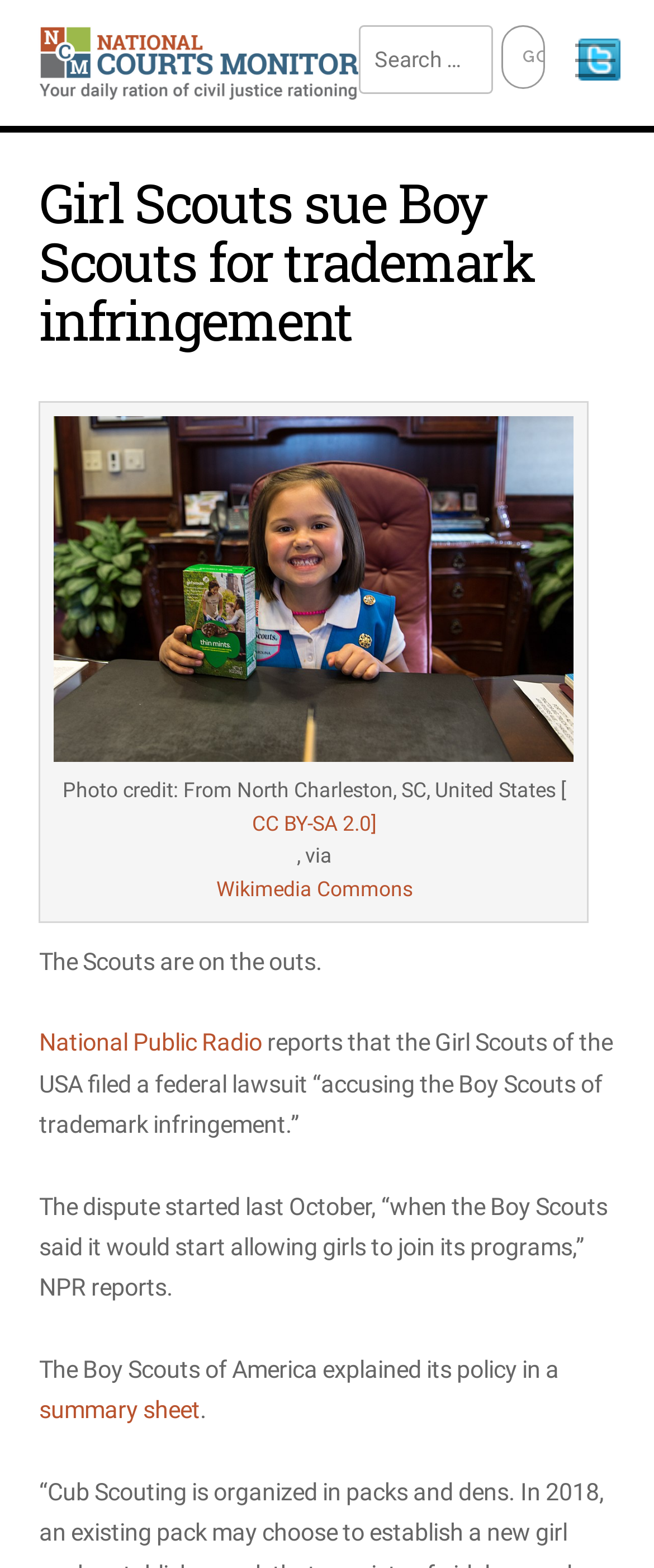Examine the screenshot and answer the question in as much detail as possible: What change did the Boy Scouts make that led to the lawsuit?

The question can be answered by reading the text on the webpage, specifically the sentence 'The dispute started last October, “when the Boy Scouts said it would start allowing girls to join its programs,” NPR reports.' This sentence clearly states that the Boy Scouts made a change to allow girls to join, which led to the lawsuit.